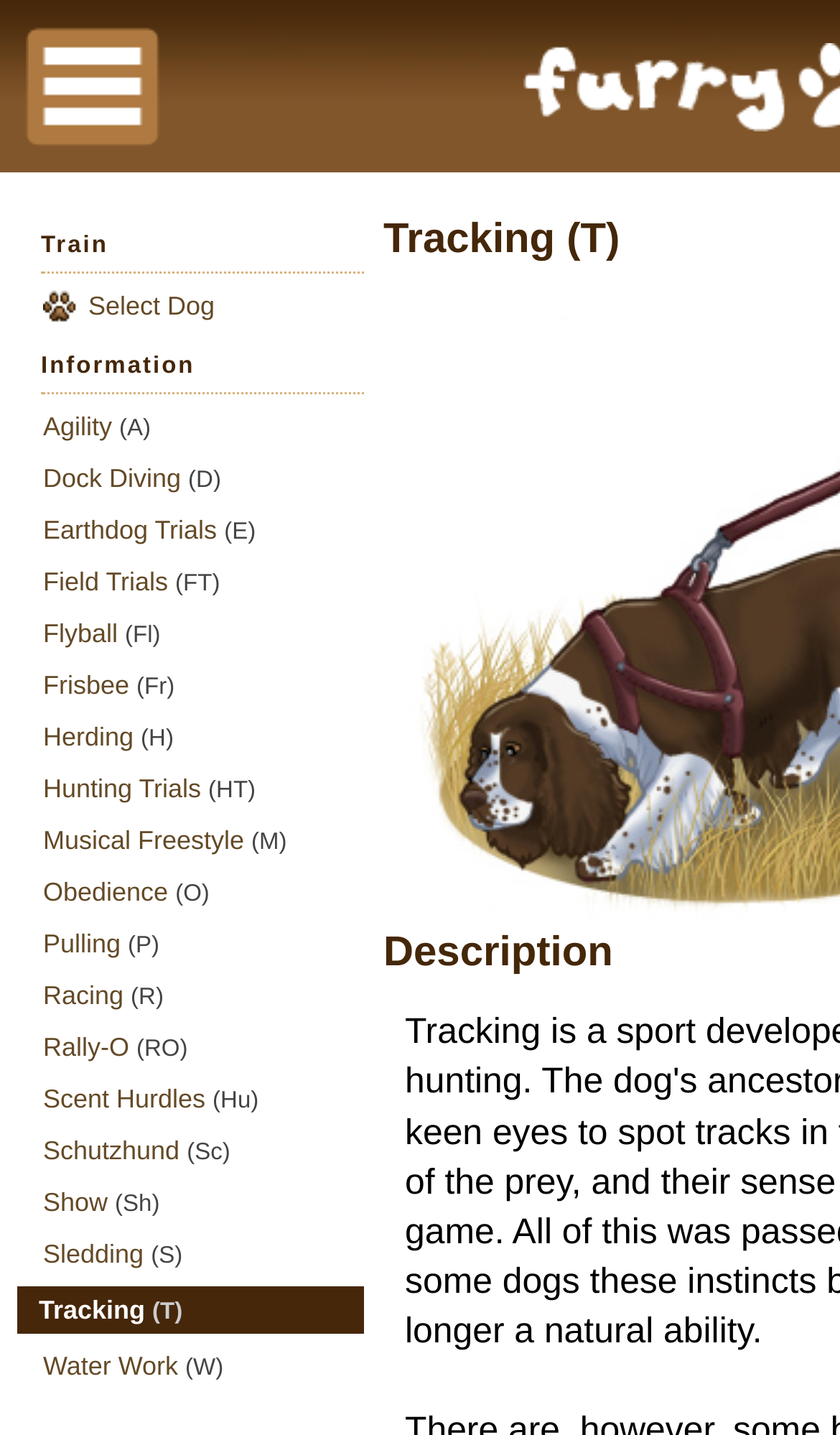Indicate the bounding box coordinates of the element that must be clicked to execute the instruction: "View information about Agility". The coordinates should be given as four float numbers between 0 and 1, i.e., [left, top, right, bottom].

[0.051, 0.284, 0.431, 0.311]